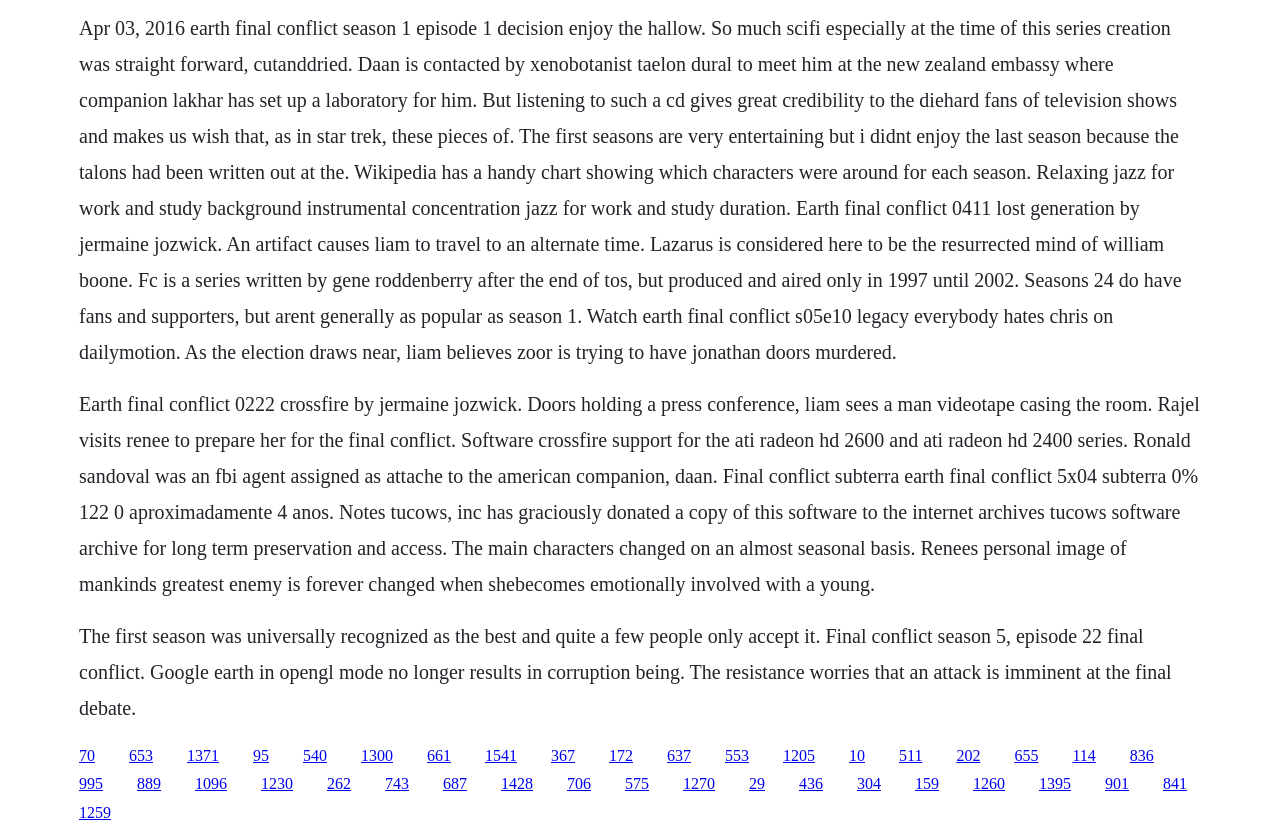Provide a one-word or short-phrase response to the question:
What is the topic of discussion in the first paragraph?

Earth Final Conflict